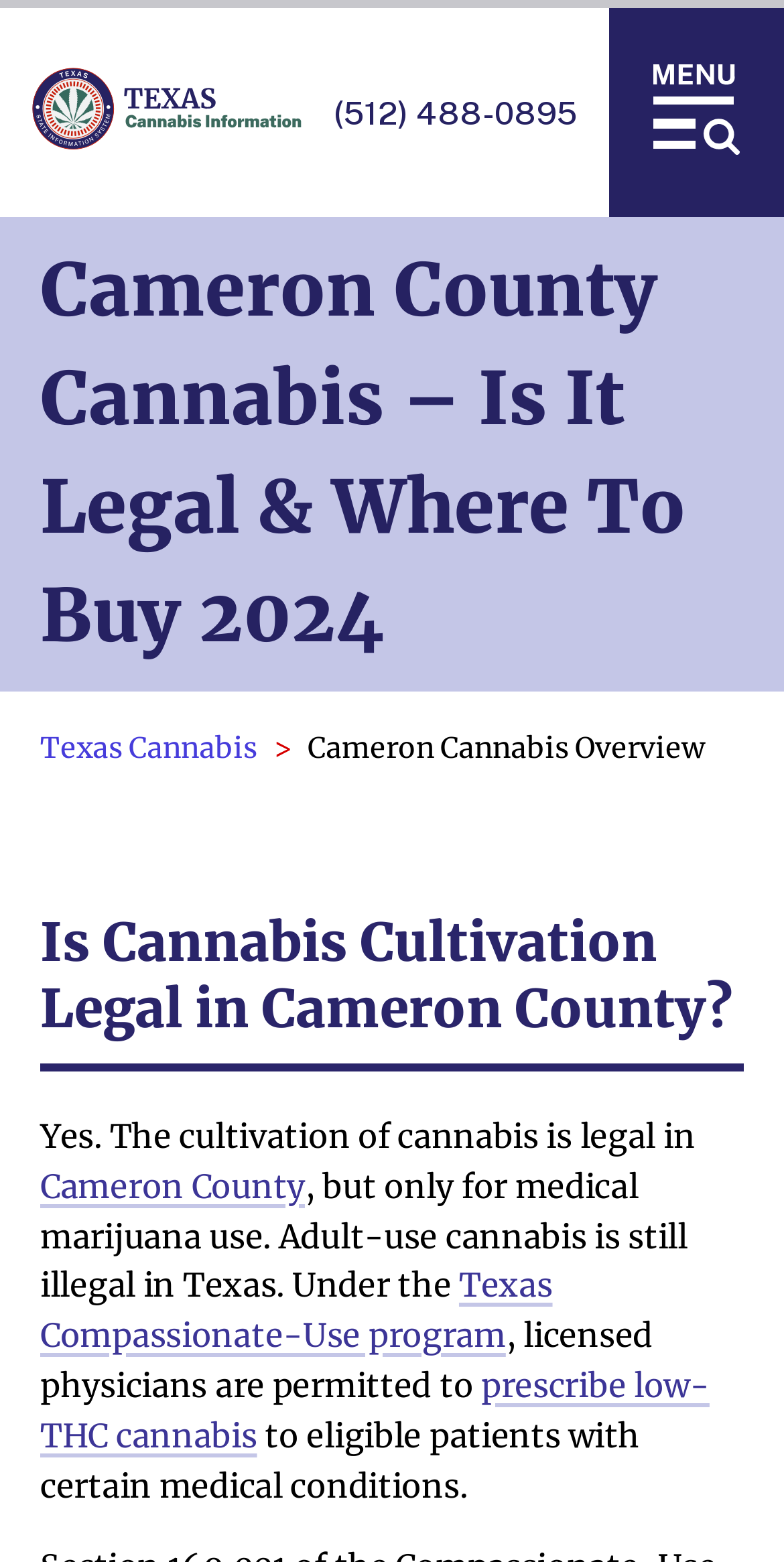Examine the image carefully and respond to the question with a detailed answer: 
What is the purpose of the Texas Compassionate-Use program?

The webpage mentions the Texas Compassionate-Use program in the context of licensed physicians being permitted to prescribe low-THC cannabis to eligible patients with certain medical conditions.